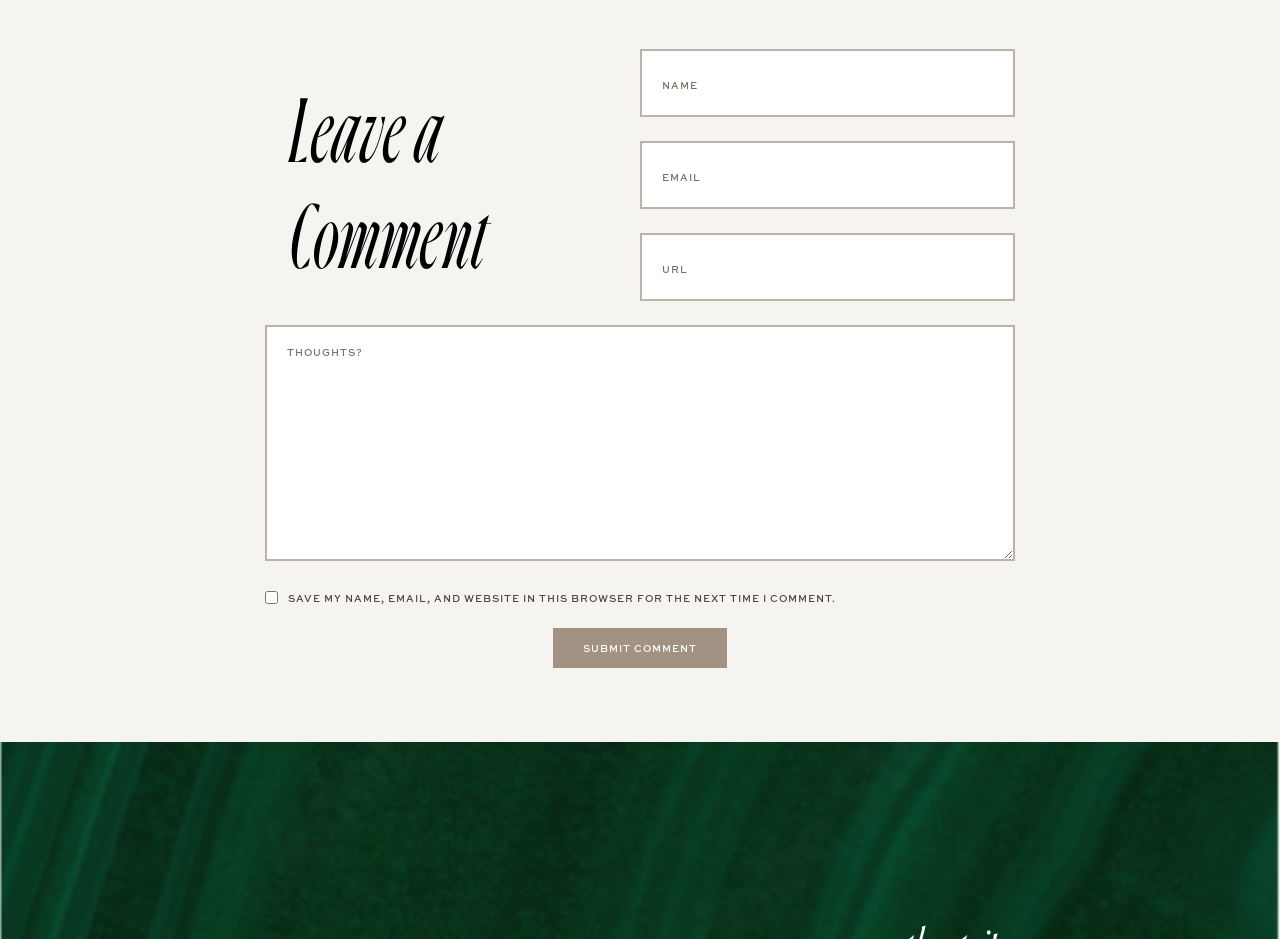Analyze the image and give a detailed response to the question:
What is the purpose of the textboxes?

The textboxes are labeled as 'Name', 'Email', 'URL', and 'Thoughts?' which suggests that they are used to input personal information and comment content. This is likely for the purpose of leaving a comment on the webpage.